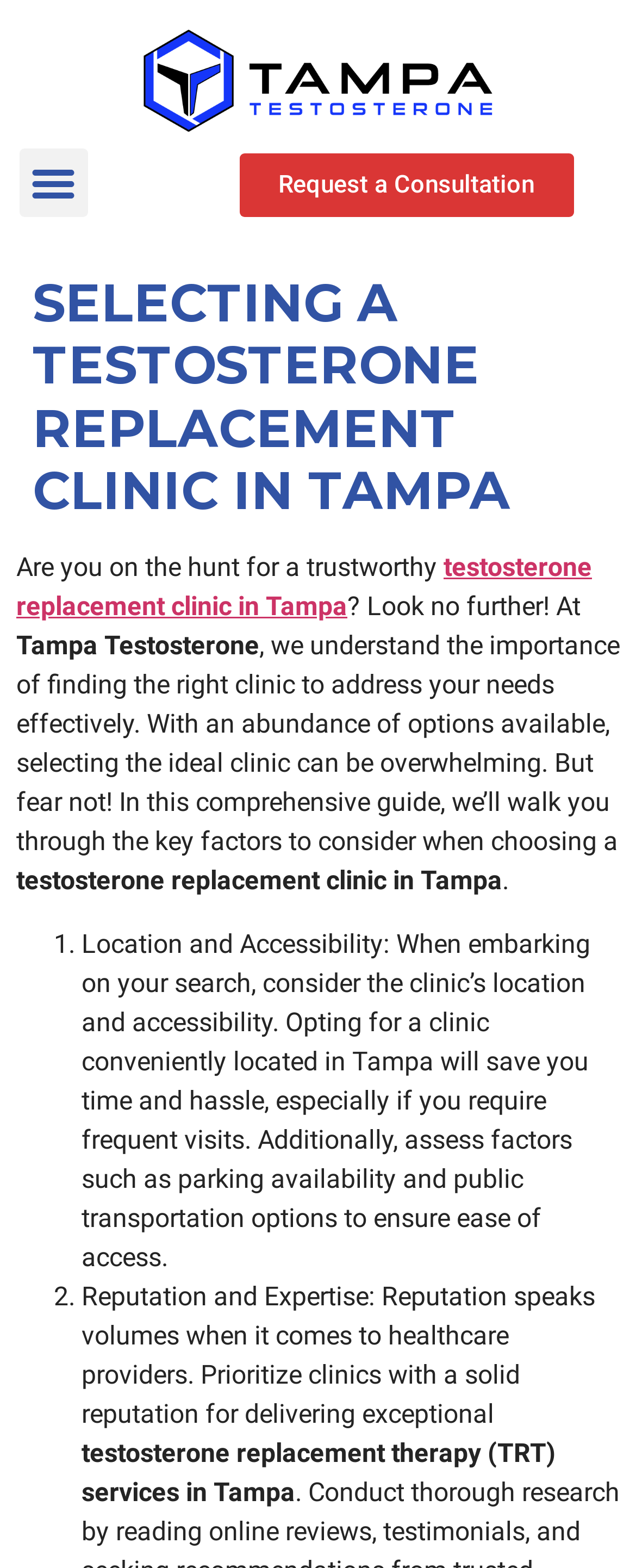What is the first factor to consider when choosing a clinic?
Offer a detailed and exhaustive answer to the question.

I found a list marker element with the description '1.' which is a child of a static text element that describes the first factor to consider when choosing a clinic. The text element describes the importance of considering the clinic's location and accessibility.